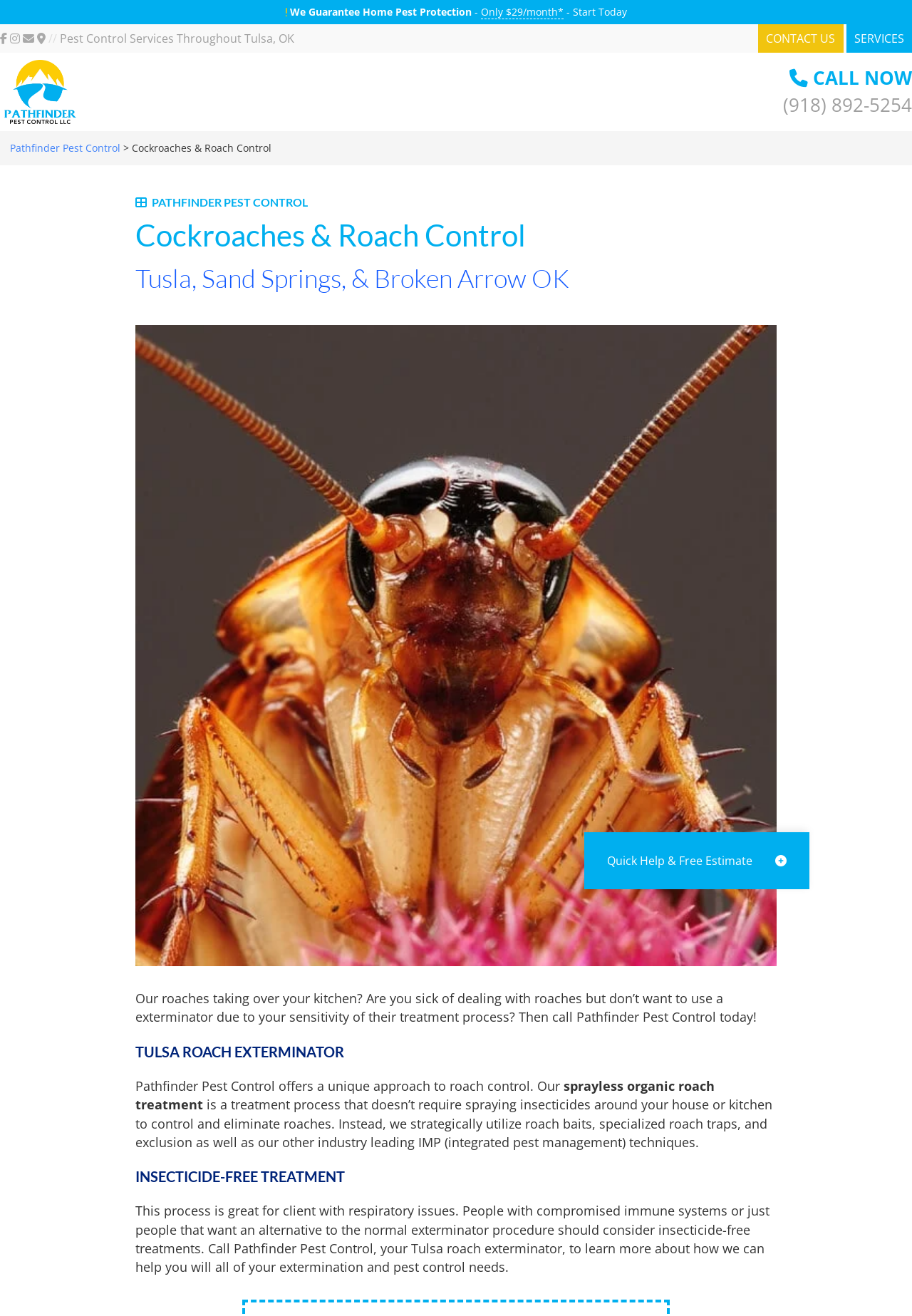Locate the bounding box coordinates of the element you need to click to accomplish the task described by this instruction: "Start today with $29/month".

[0.527, 0.004, 0.618, 0.015]